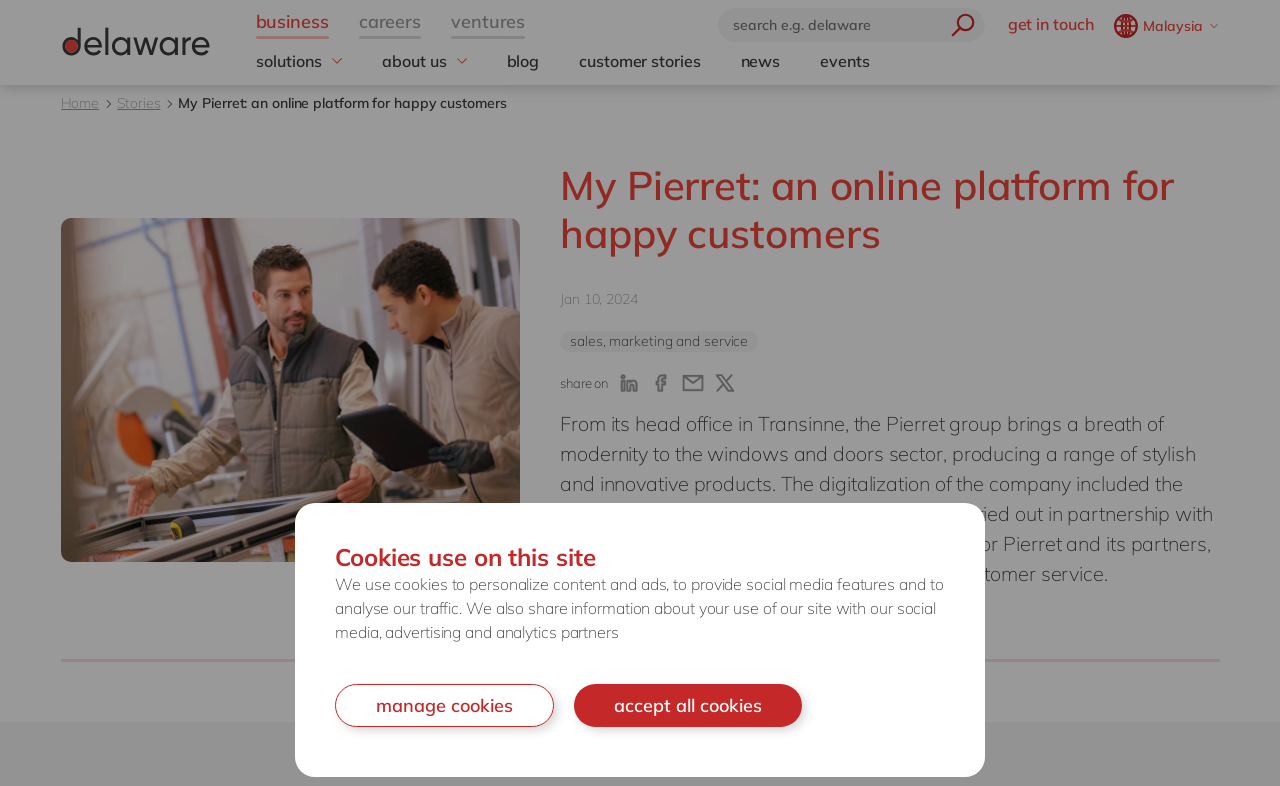Please determine the bounding box coordinates for the UI element described here. Use the format (top-left x, top-left y, bottom-right x, bottom-right y) with values bounded between 0 and 1: Intelligent apps

[0.779, 0.29, 0.941, 0.327]